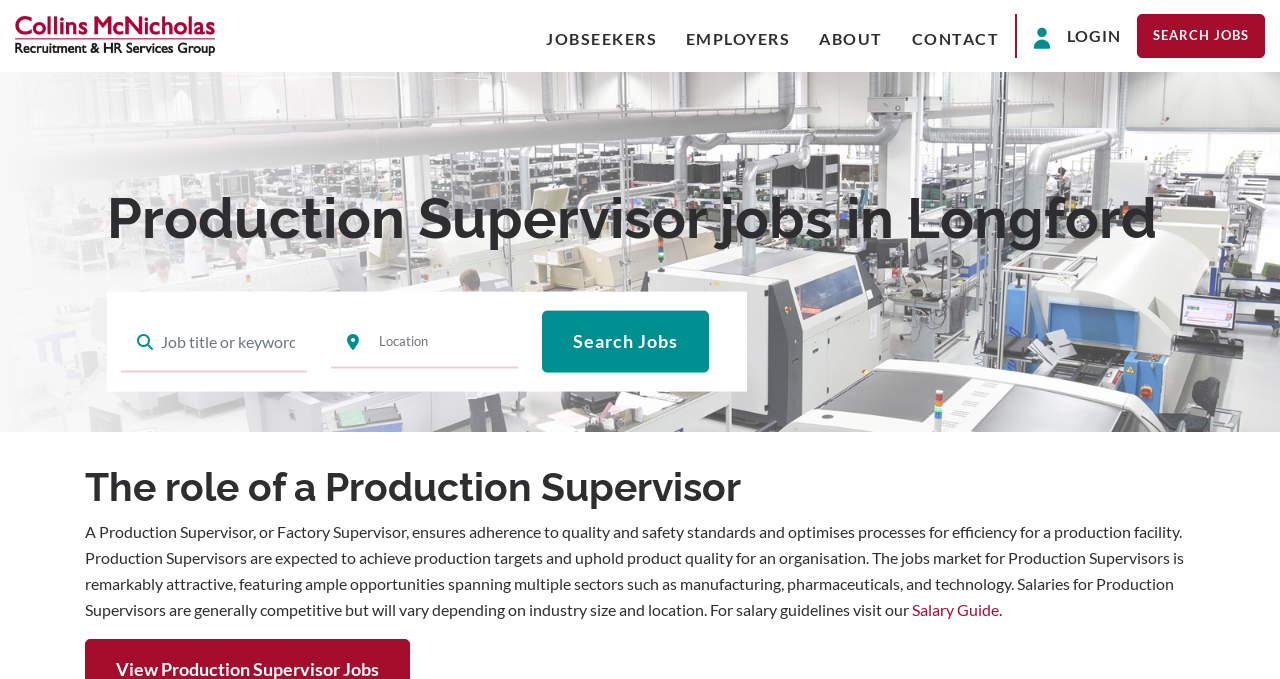Identify the bounding box coordinates of the clickable region necessary to fulfill the following instruction: "Login". The bounding box coordinates should be four float numbers between 0 and 1, i.e., [left, top, right, bottom].

[0.807, 0.034, 0.876, 0.072]